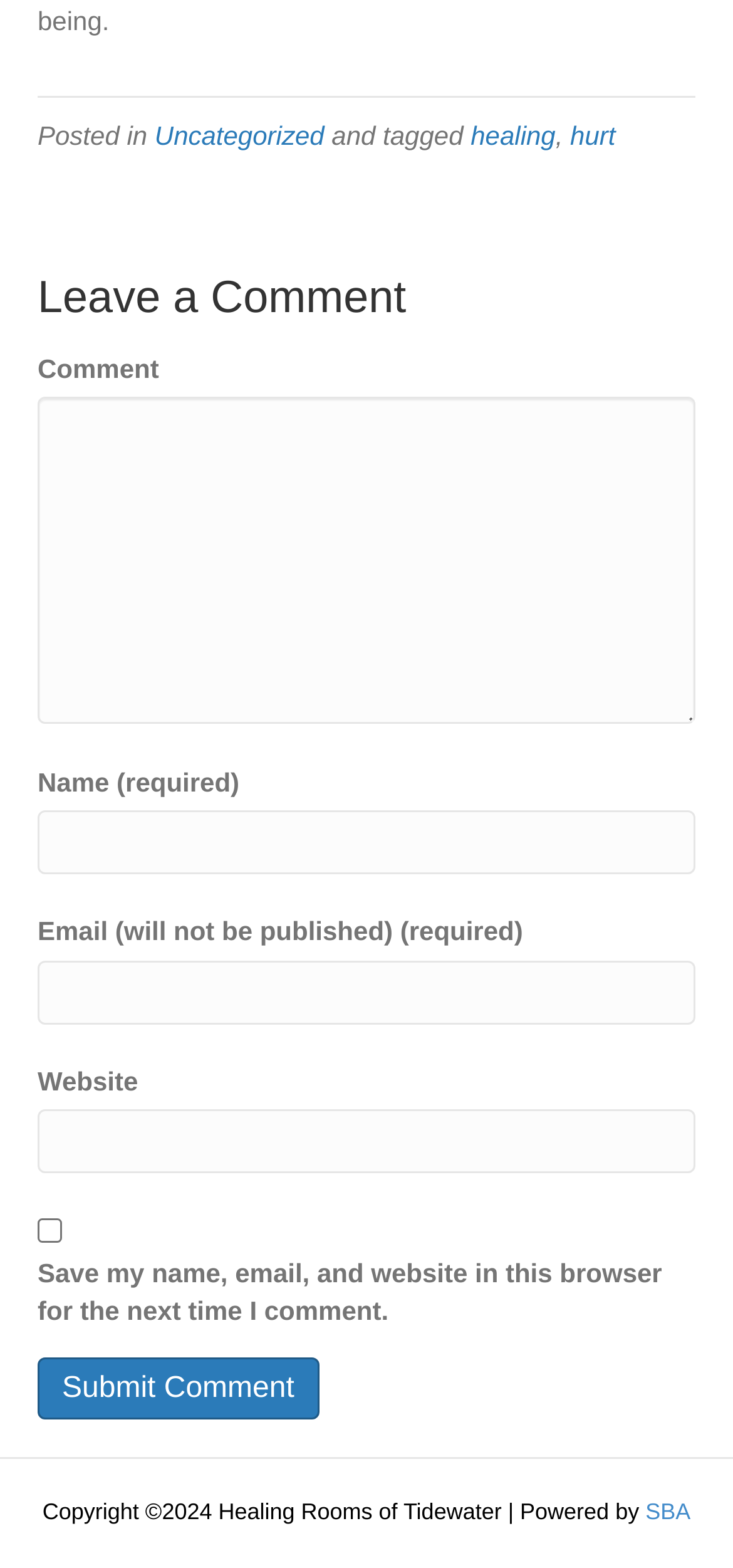Could you provide the bounding box coordinates for the portion of the screen to click to complete this instruction: "Check the 'Save my name, email, and website in this browser for the next time I comment.' checkbox"?

[0.051, 0.777, 0.085, 0.793]